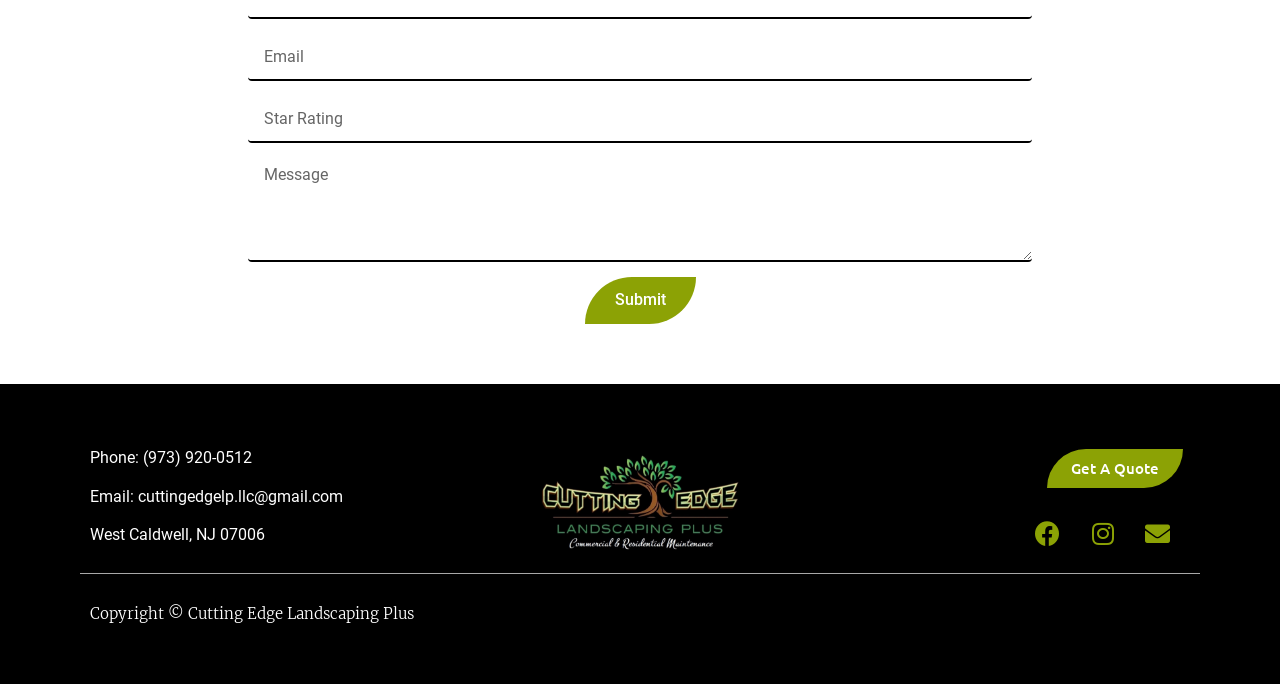Locate the coordinates of the bounding box for the clickable region that fulfills this instruction: "Enter email".

[0.194, 0.05, 0.806, 0.119]